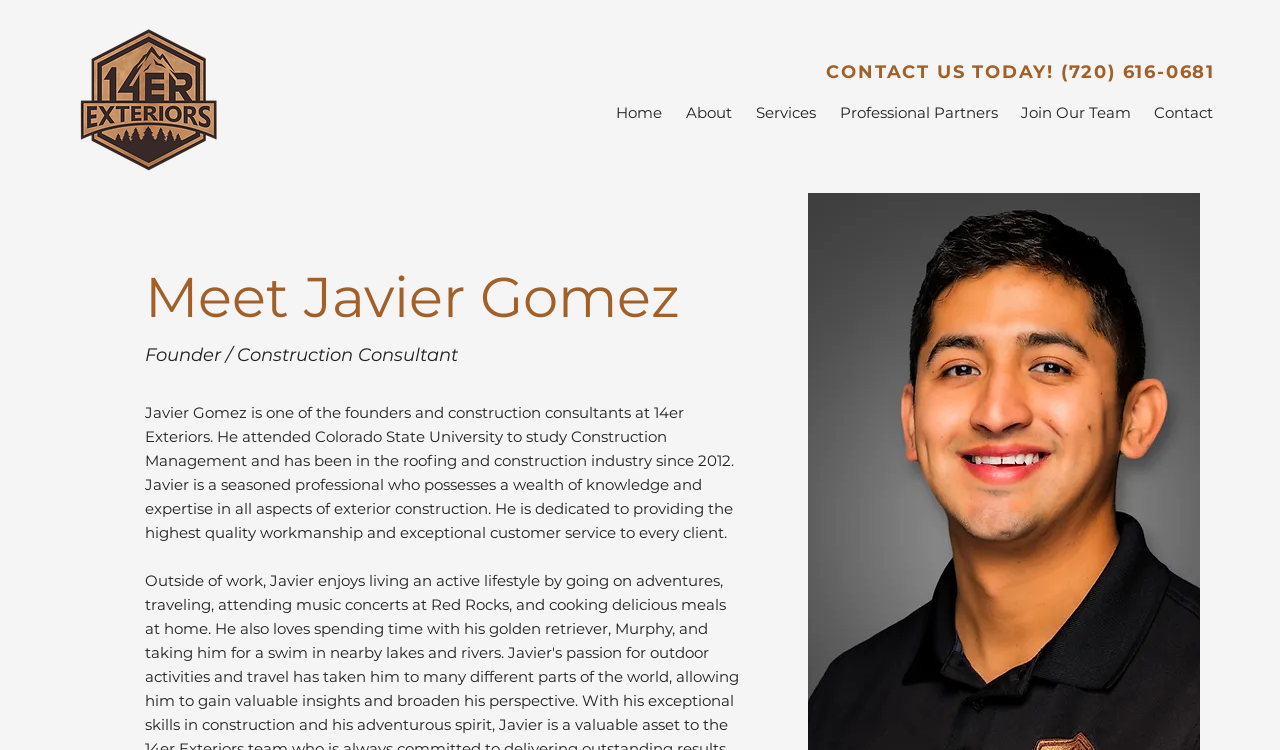Reply to the question with a brief word or phrase: What is the name of the company?

14er Exteriors